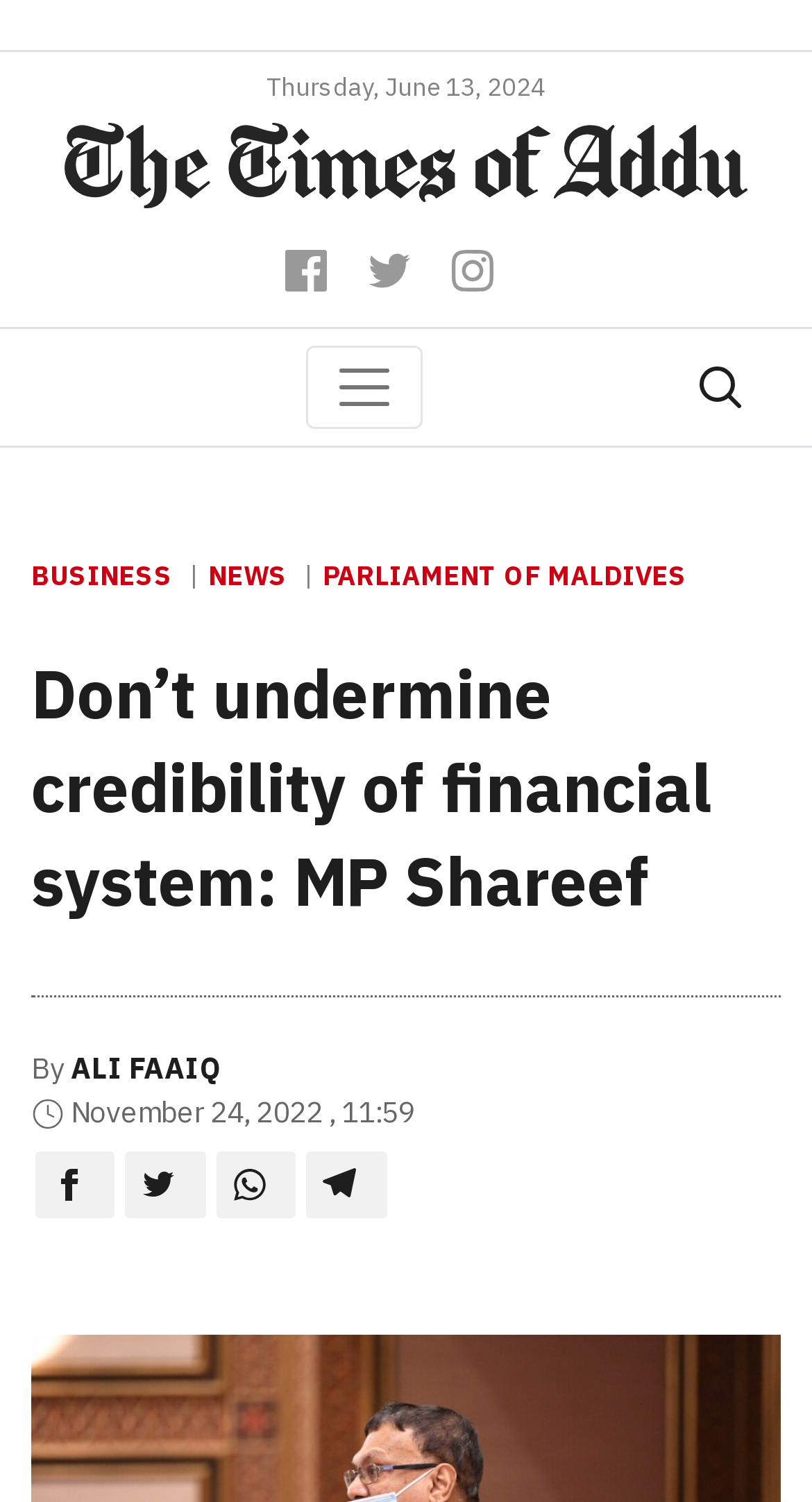What is the date of the news article?
Using the image as a reference, answer with just one word or a short phrase.

November 24, 2022